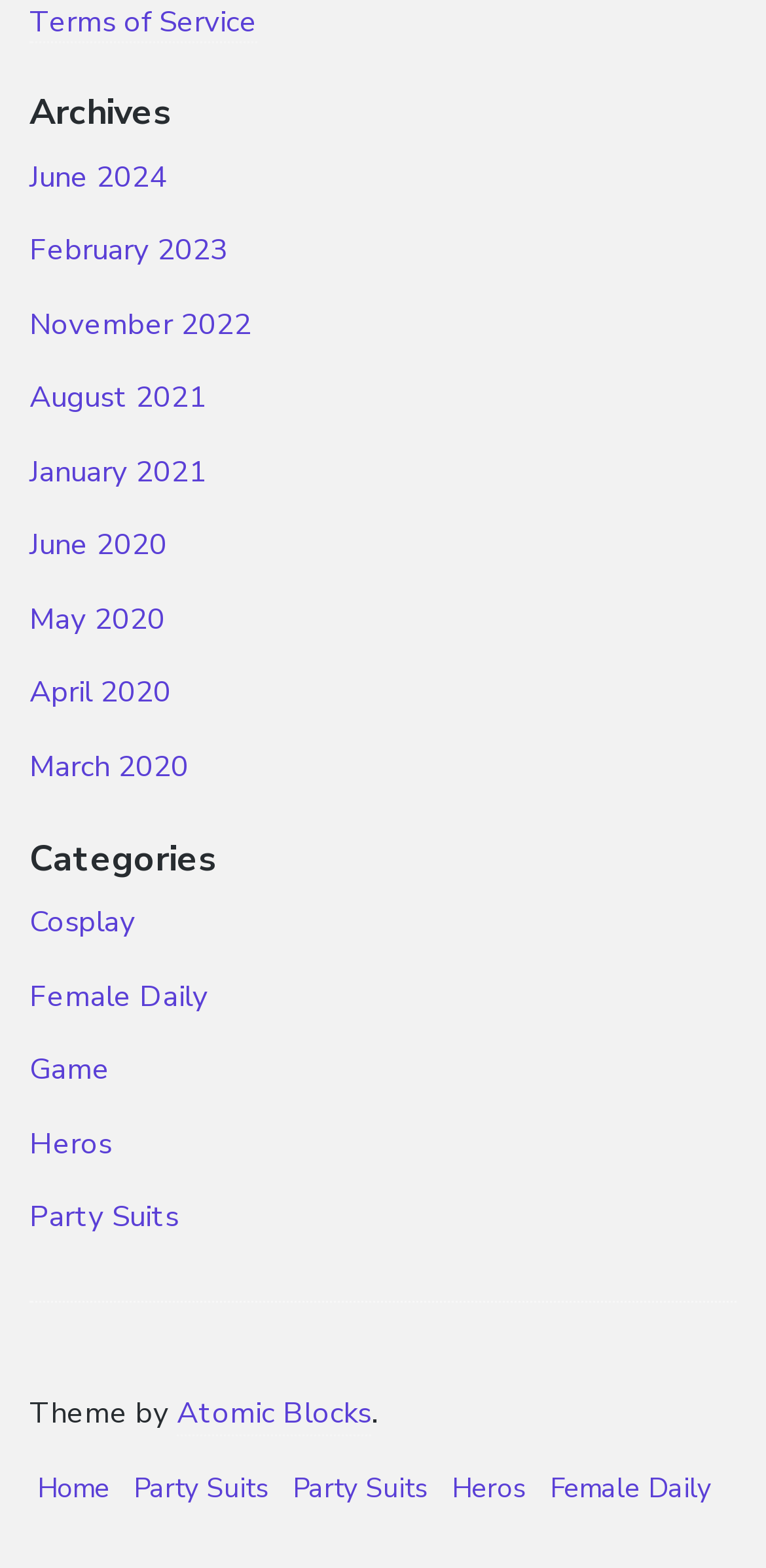Give a one-word or short phrase answer to this question: 
What is the last link in the bottom navigation bar?

Female Daily